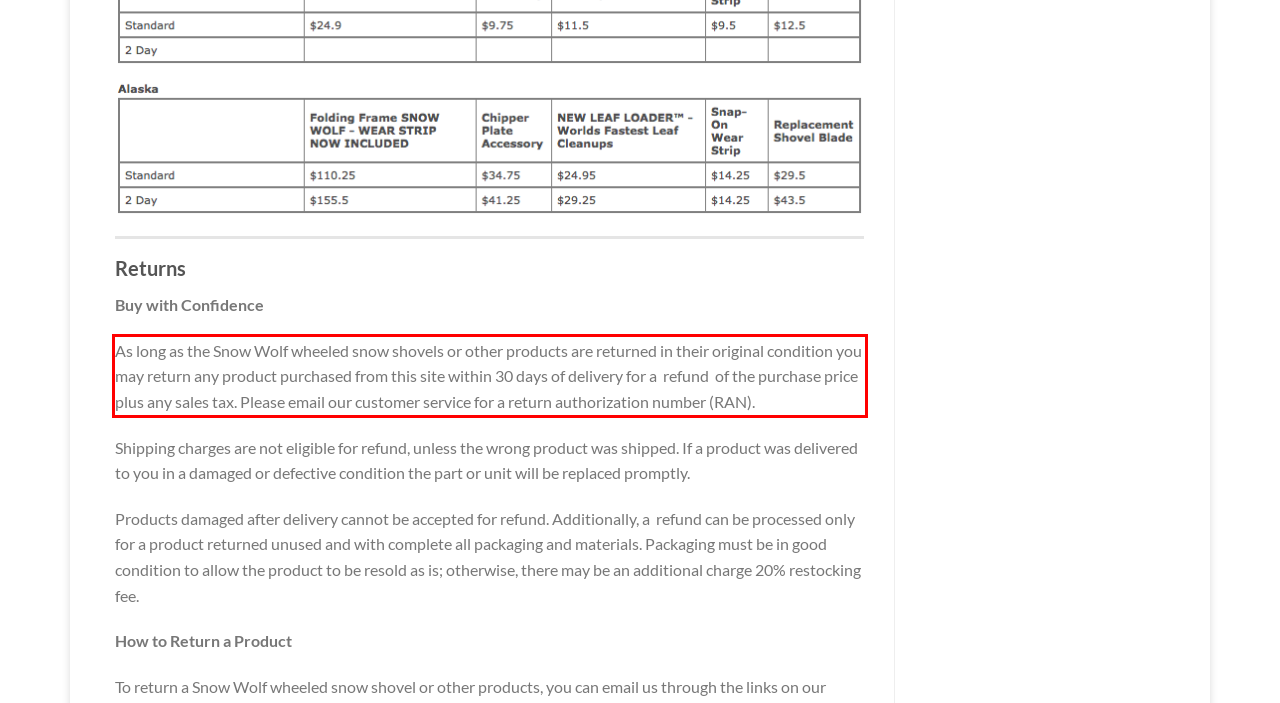Observe the screenshot of the webpage, locate the red bounding box, and extract the text content within it.

As long as the Snow Wolf wheeled snow shovels or other products are returned in their original condition you may return any product purchased from this site within 30 days of delivery for a refund of the purchase price plus any sales tax. Please email our customer service for a return authorization number (RAN).